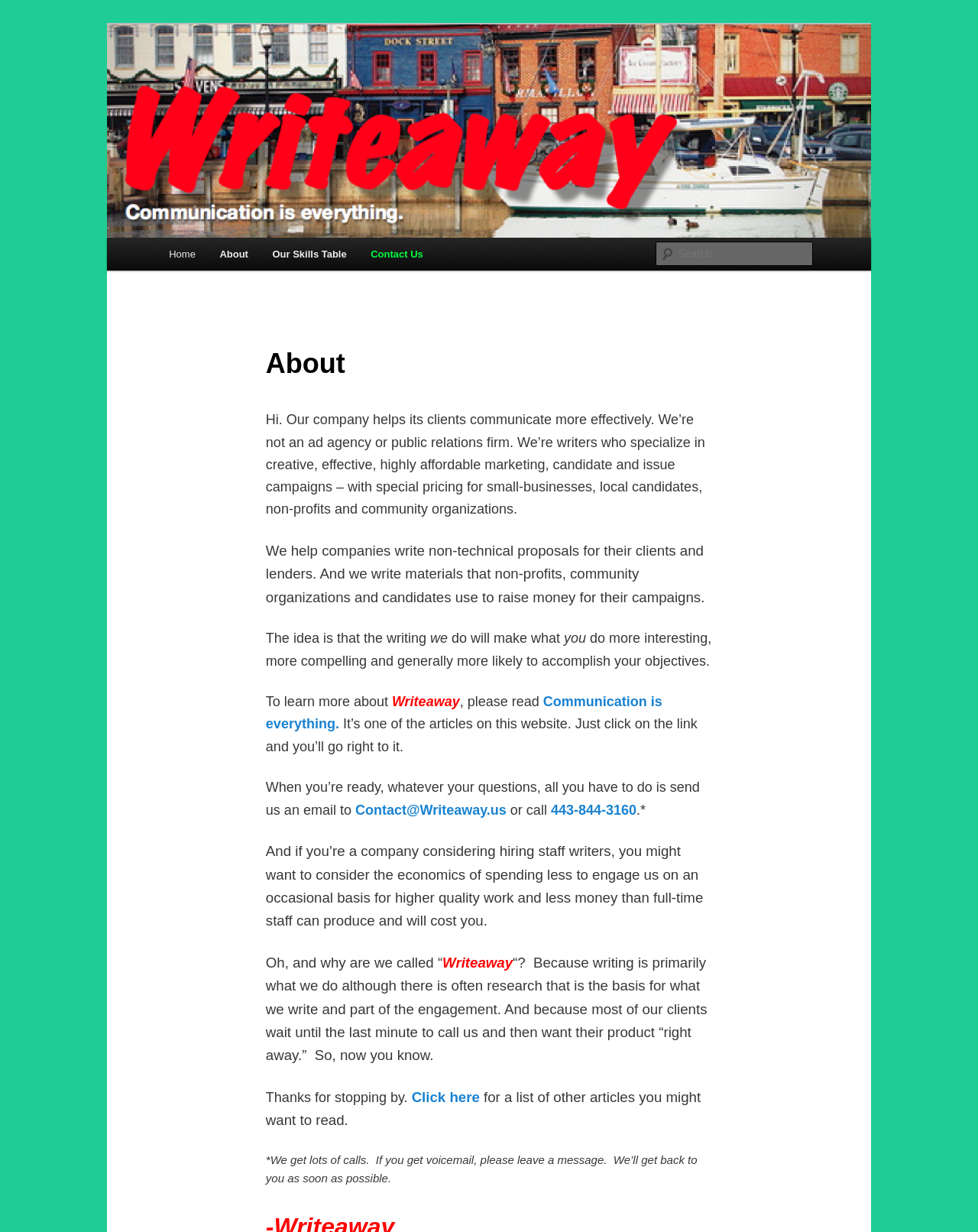Identify the bounding box coordinates for the region to click in order to carry out this instruction: "Click on the 'Home' link". Provide the coordinates using four float numbers between 0 and 1, formatted as [left, top, right, bottom].

[0.16, 0.193, 0.212, 0.22]